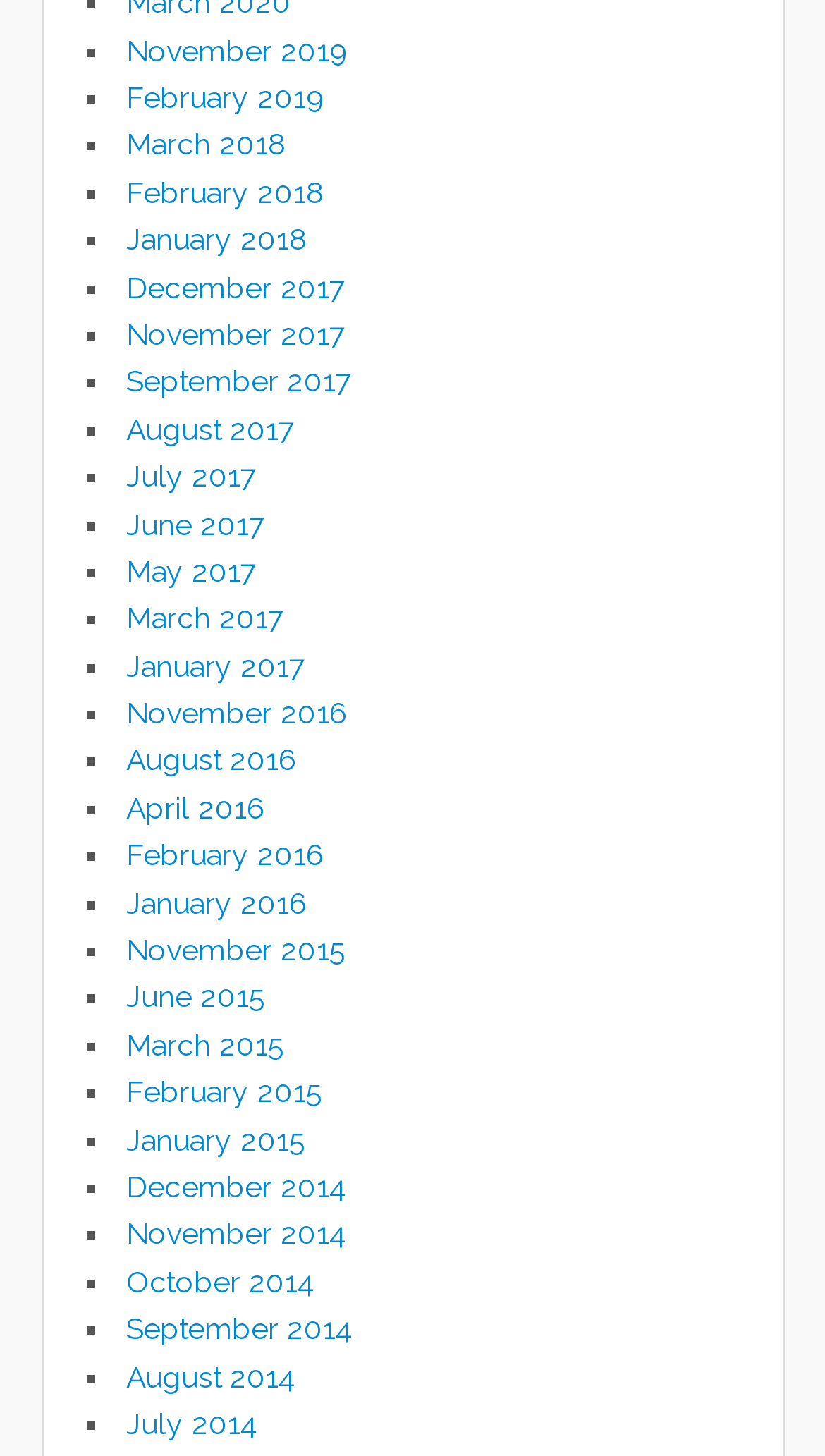What is the earliest month listed?
Please provide a comprehensive answer to the question based on the webpage screenshot.

By examining the list of links on the webpage, I found that the earliest month listed is January 2014, which is located at the bottom of the list.